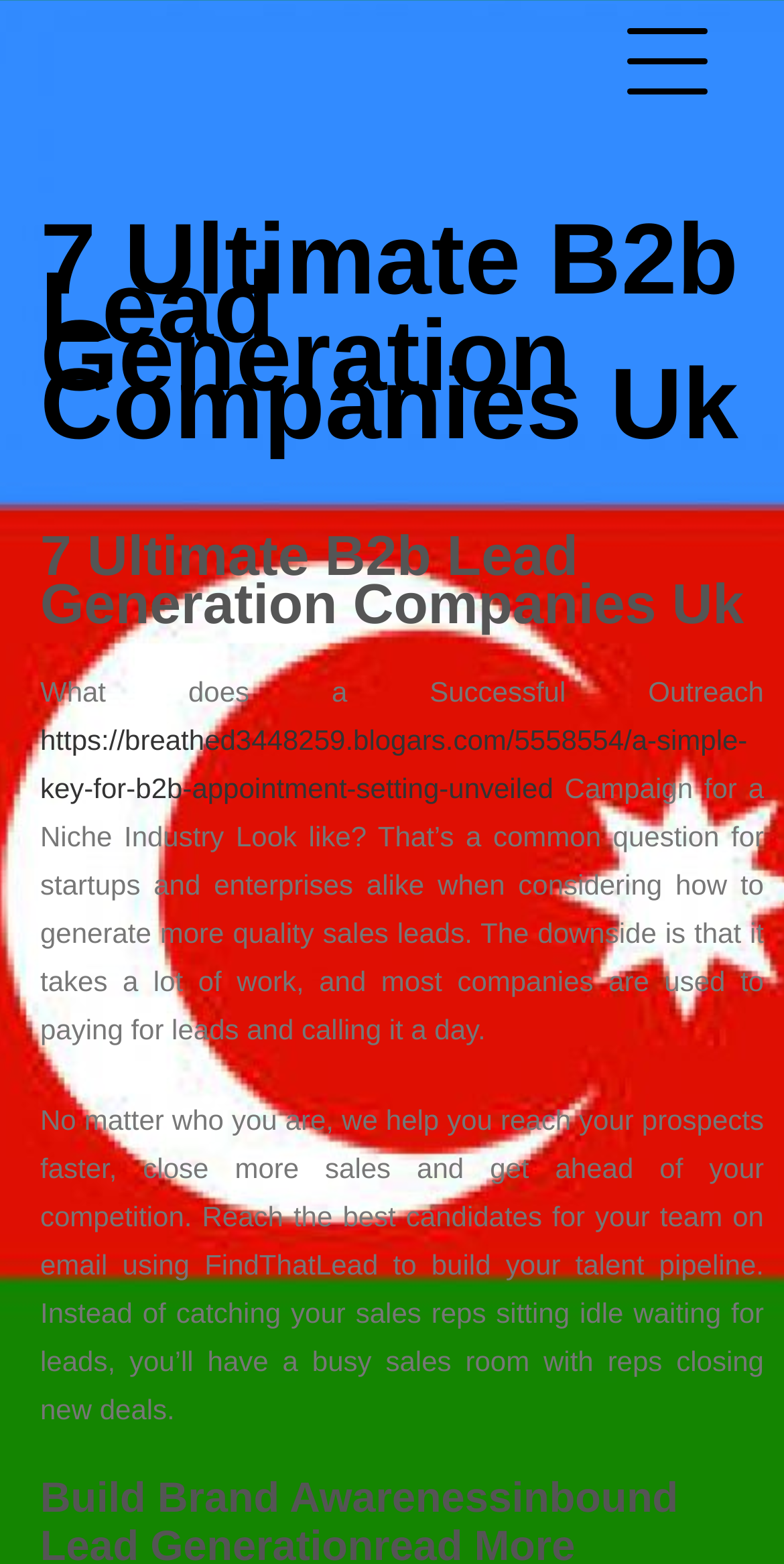Give a succinct answer to this question in a single word or phrase: 
What is the goal of the company?

To help reach prospects faster